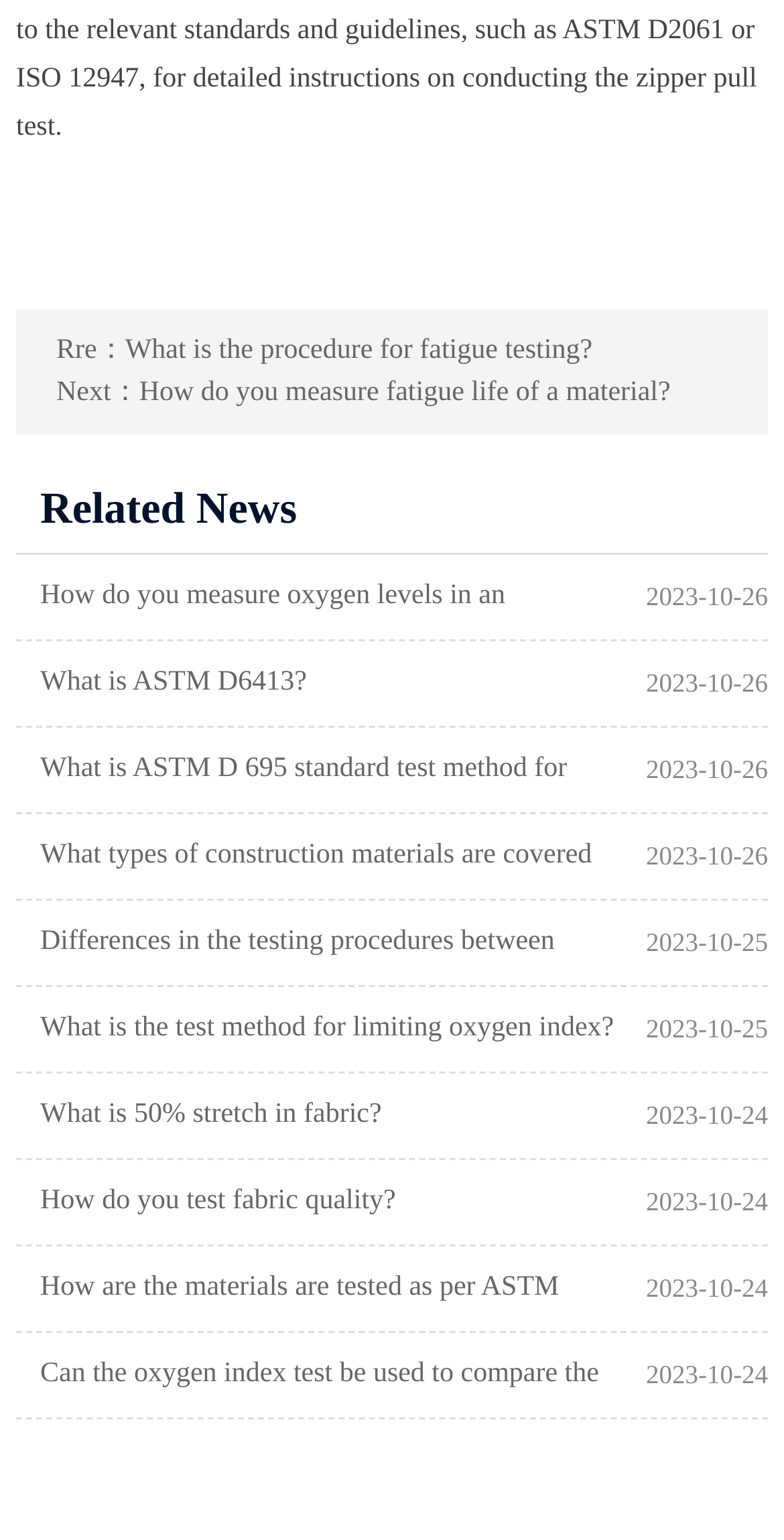Can you determine the bounding box coordinates of the area that needs to be clicked to fulfill the following instruction: "Read about how to measure oxygen levels in an experiment"?

[0.021, 0.377, 0.644, 0.452]